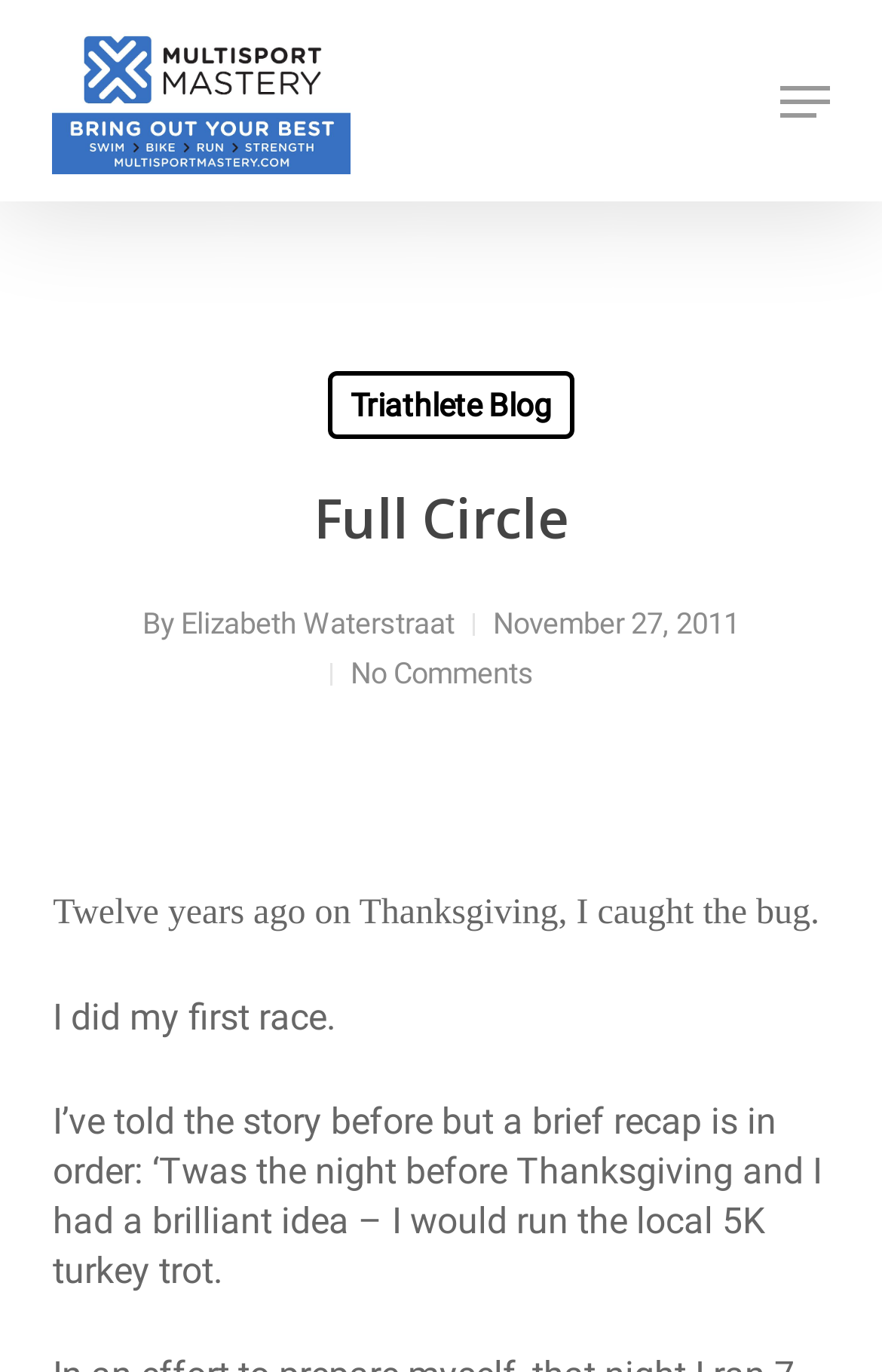What is the name of the coaching service?
Answer the question with just one word or phrase using the image.

Chicago Area Triathlon Coaching